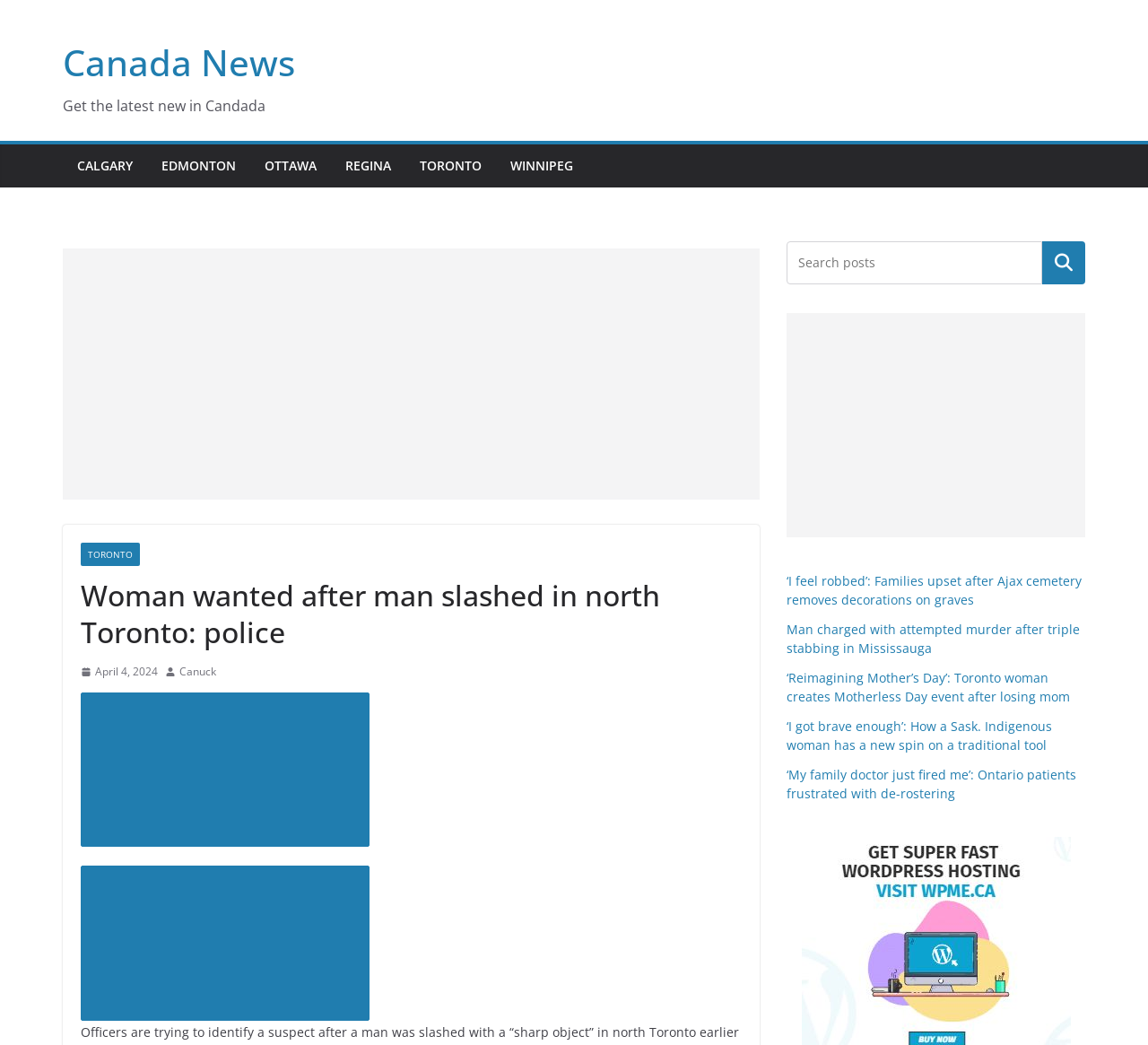What is the date of the article?
Analyze the screenshot and provide a detailed answer to the question.

I found the date of the article by looking at the link 'April 4, 2024' which is located below the article title.